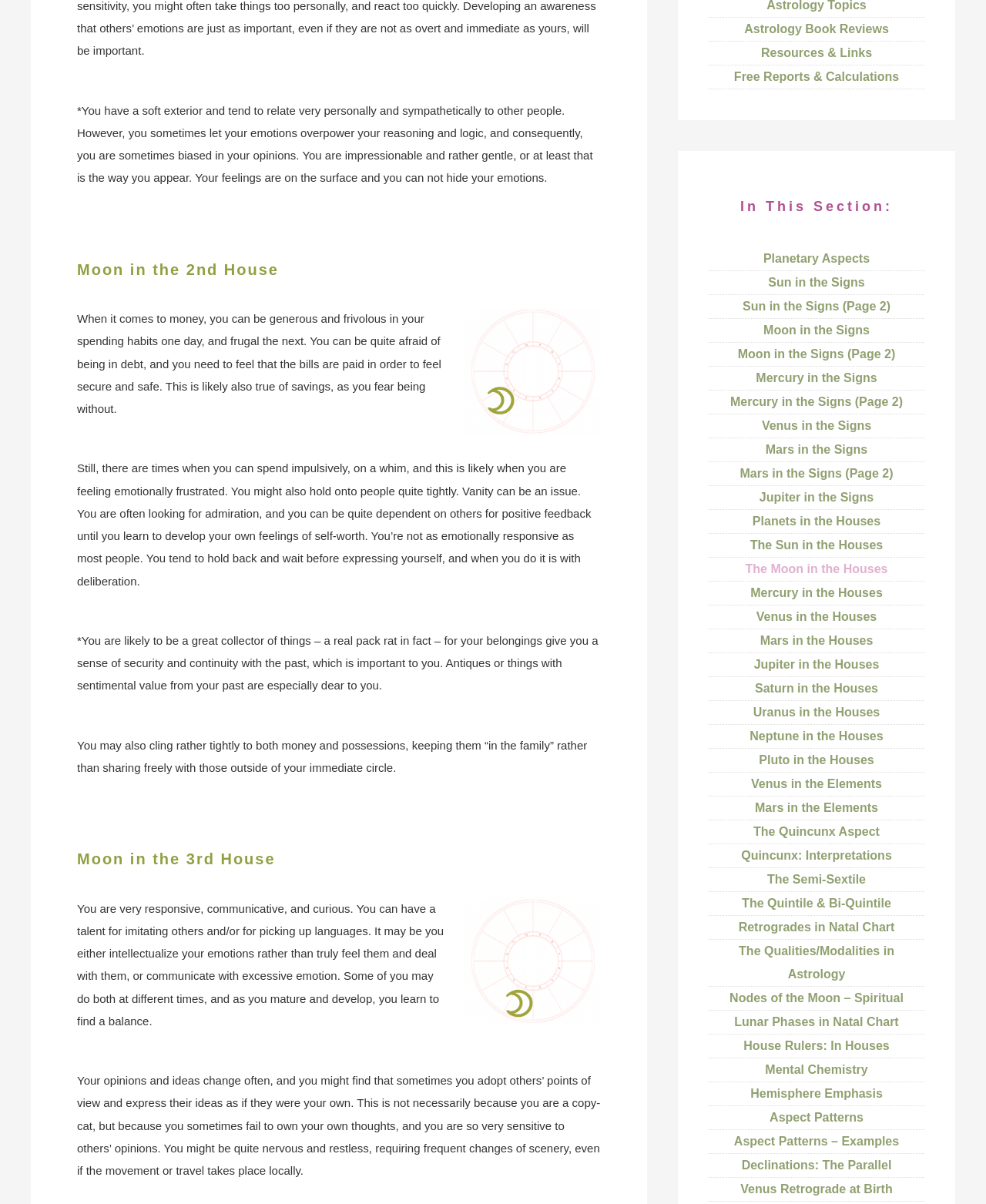Respond with a single word or phrase for the following question: 
What is the topic of the section that starts with 'Moon in the 3rd House'?

Communication